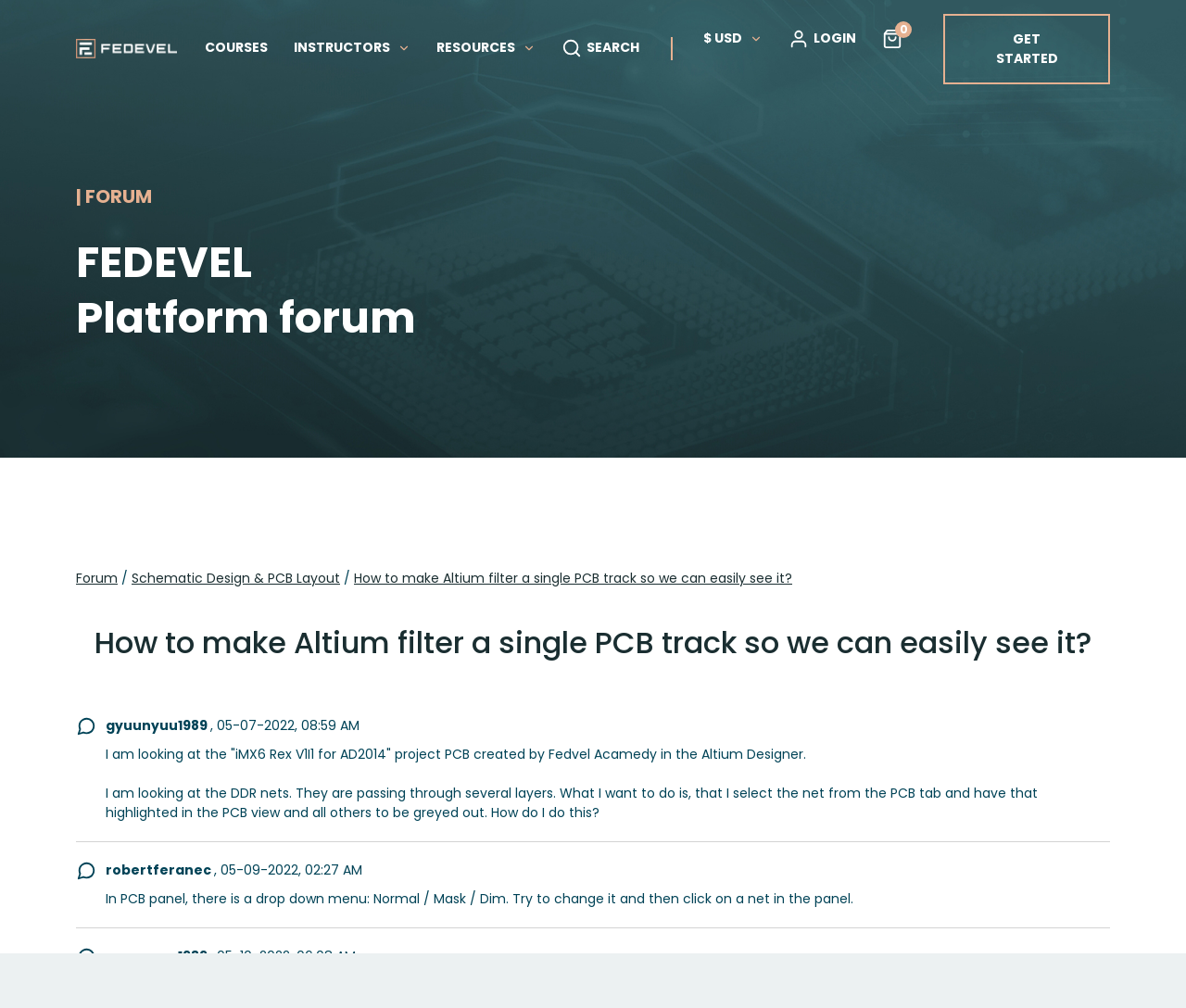What is the dropdown menu mentioned in the answer by robertferanec?
Look at the image and respond to the question as thoroughly as possible.

I read the answer by robertferanec and found the dropdown menu mentioned as 'Normal / Mask / Dim' which is related to the PCB panel.